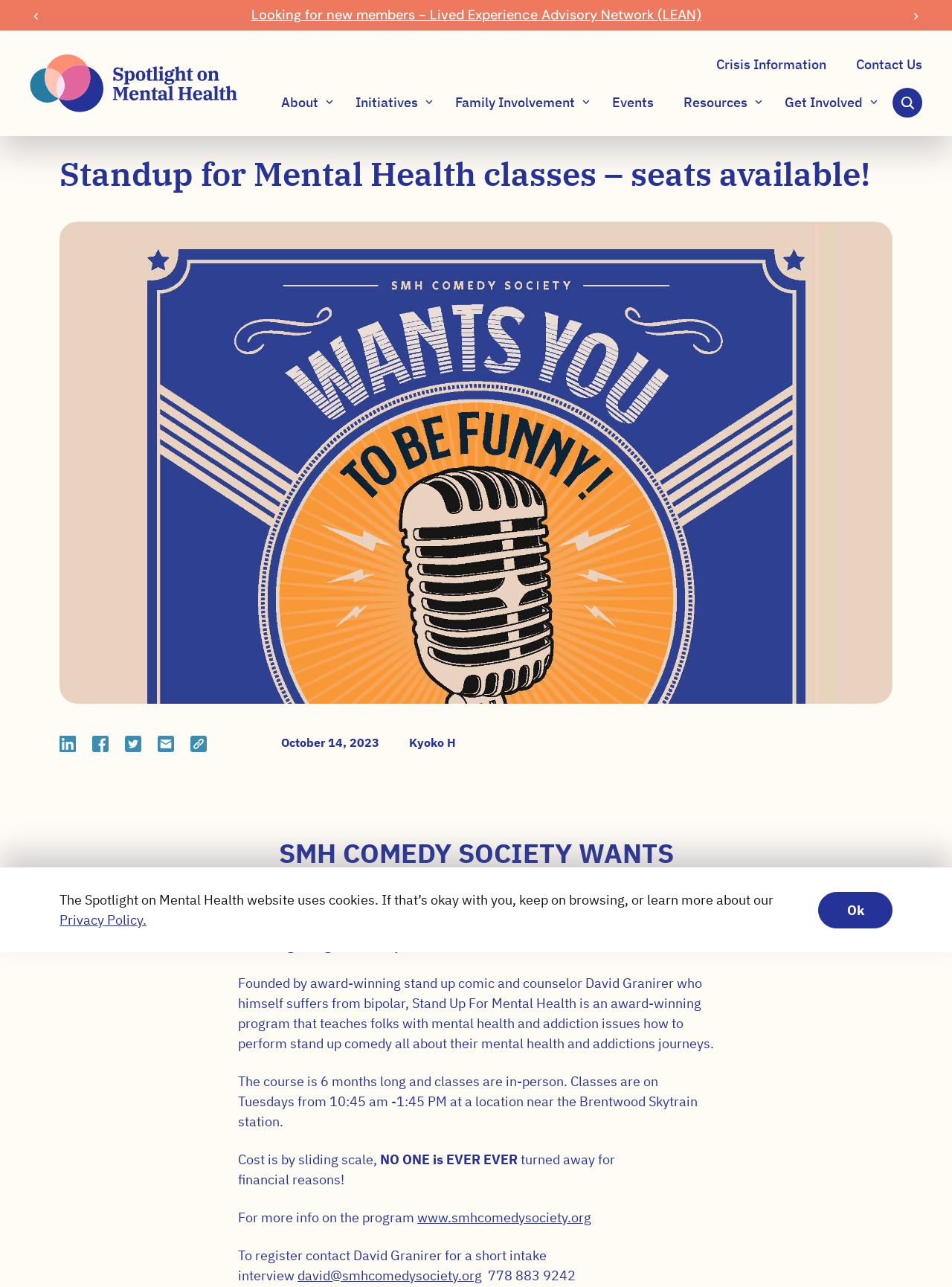Identify the bounding box coordinates of the clickable section necessary to follow the following instruction: "Click the 'Next slide' button". The coordinates should be presented as four float numbers from 0 to 1, i.e., [left, top, right, bottom].

[0.955, 0.003, 0.969, 0.02]